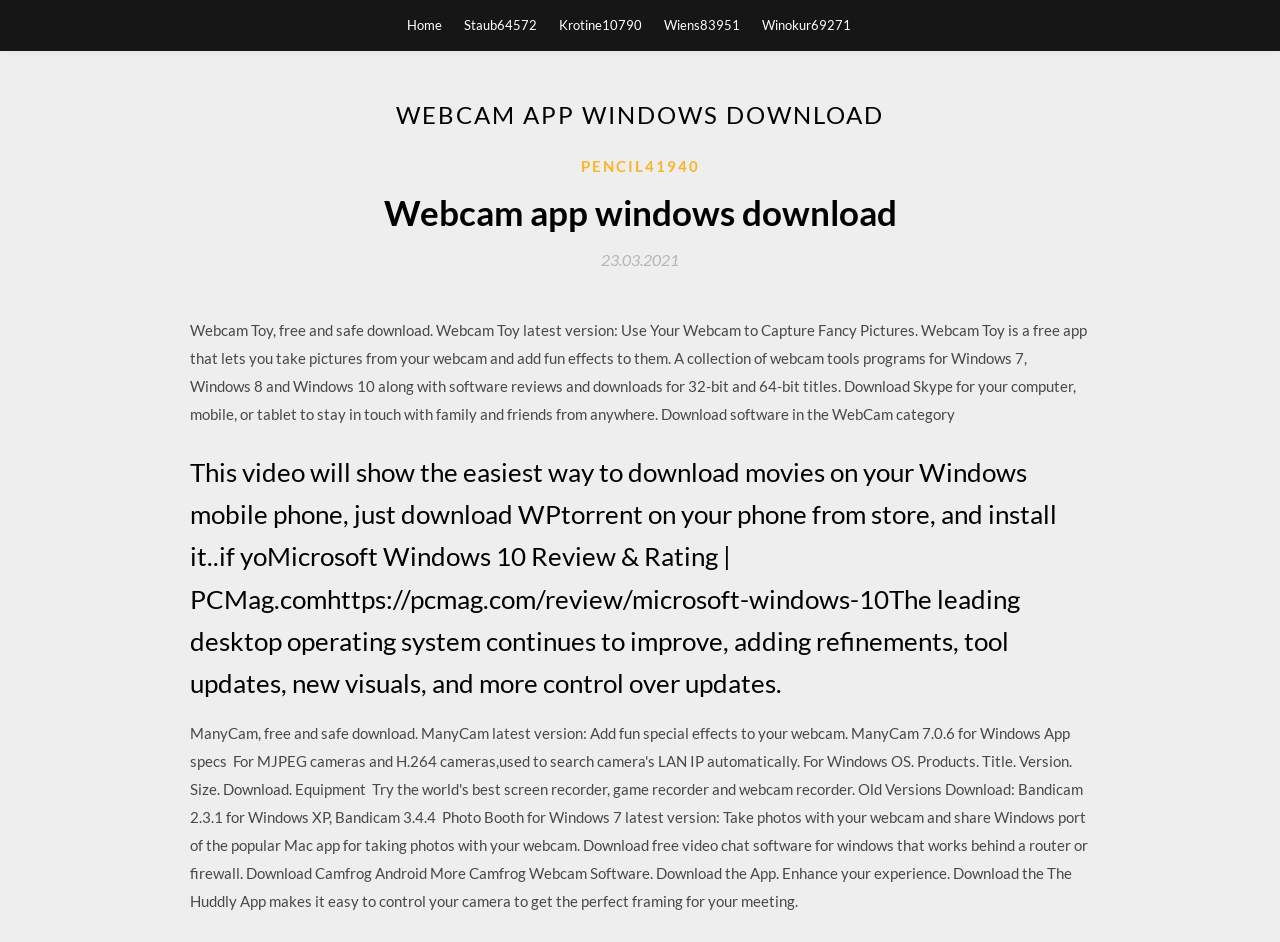What is the title of the main content section?
Please use the image to provide a one-word or short phrase answer.

WEBCAM APP WINDOWS DOWNLOAD